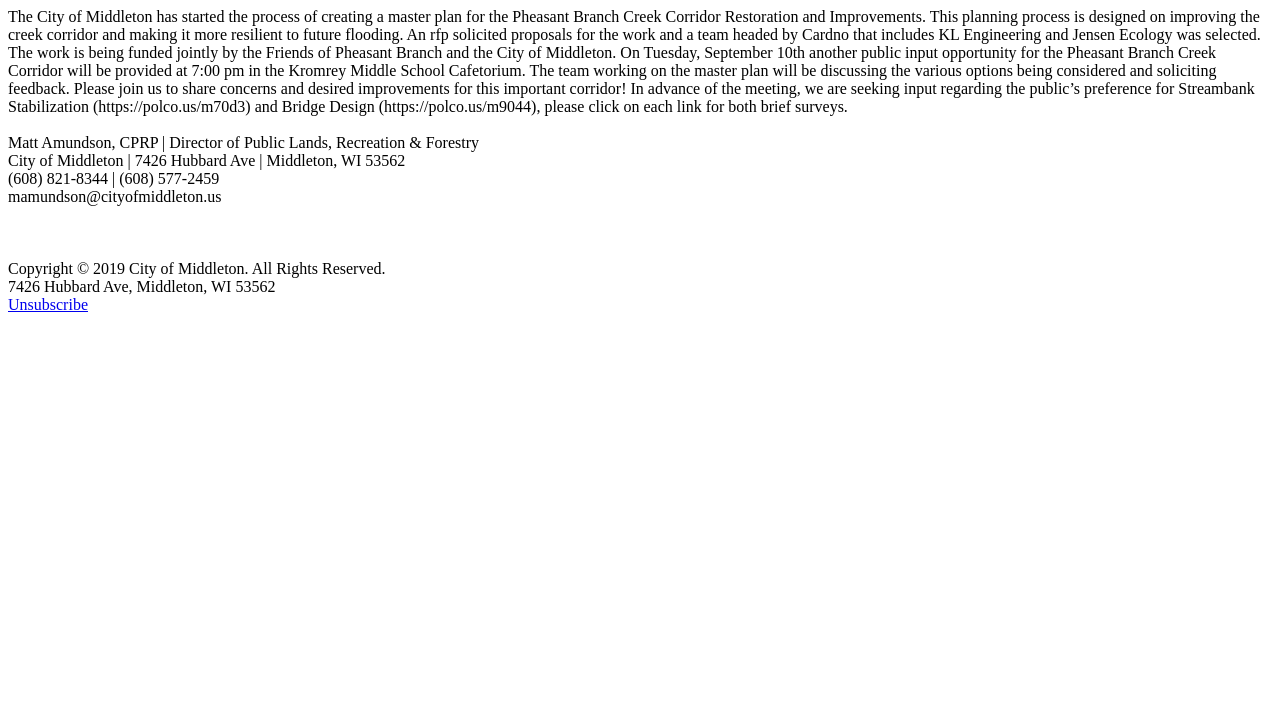Answer with a single word or phrase: 
What is the purpose of the Pheasant Branch Creek Corridor planning process?

Improving creek corridor